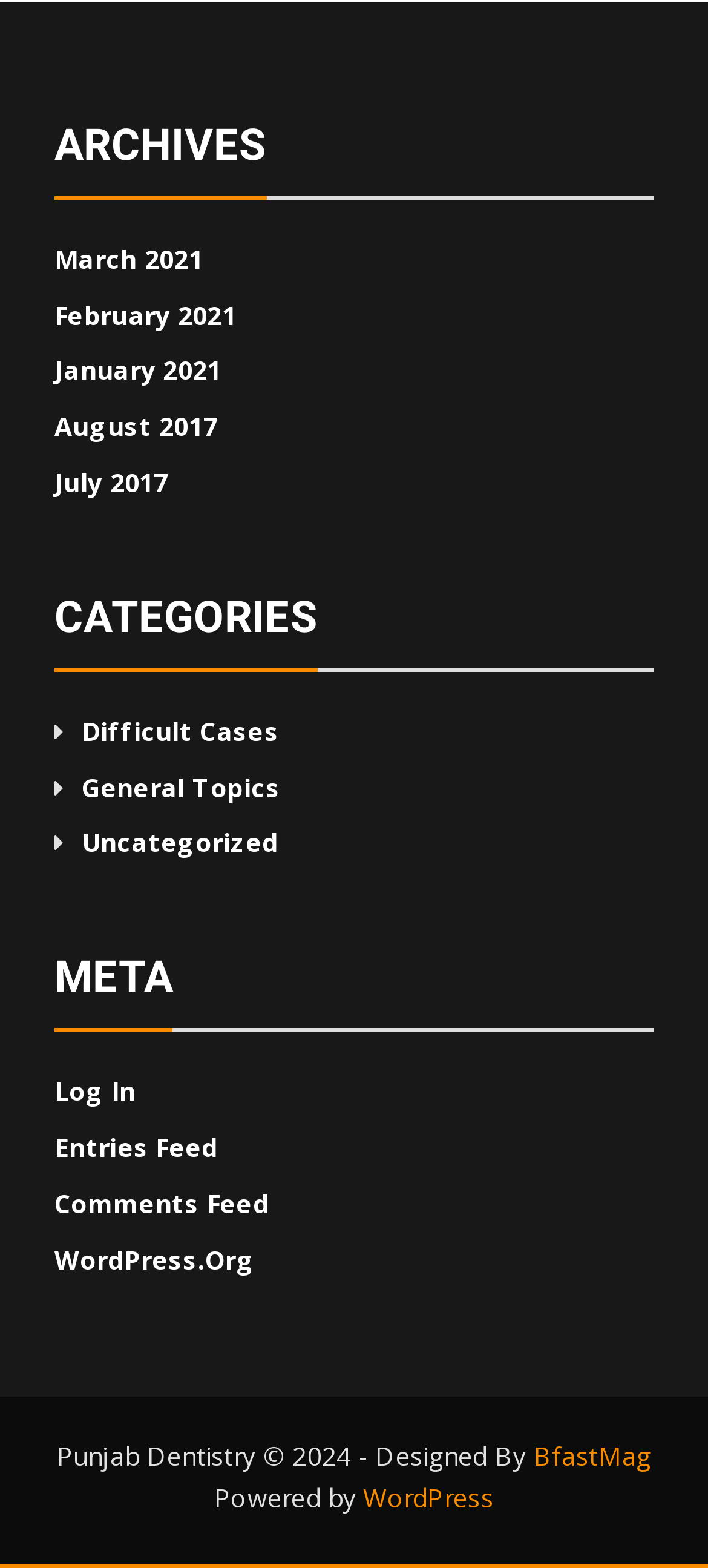Locate the bounding box coordinates of the element I should click to achieve the following instruction: "Browse categories for Difficult Cases".

[0.116, 0.455, 0.394, 0.477]